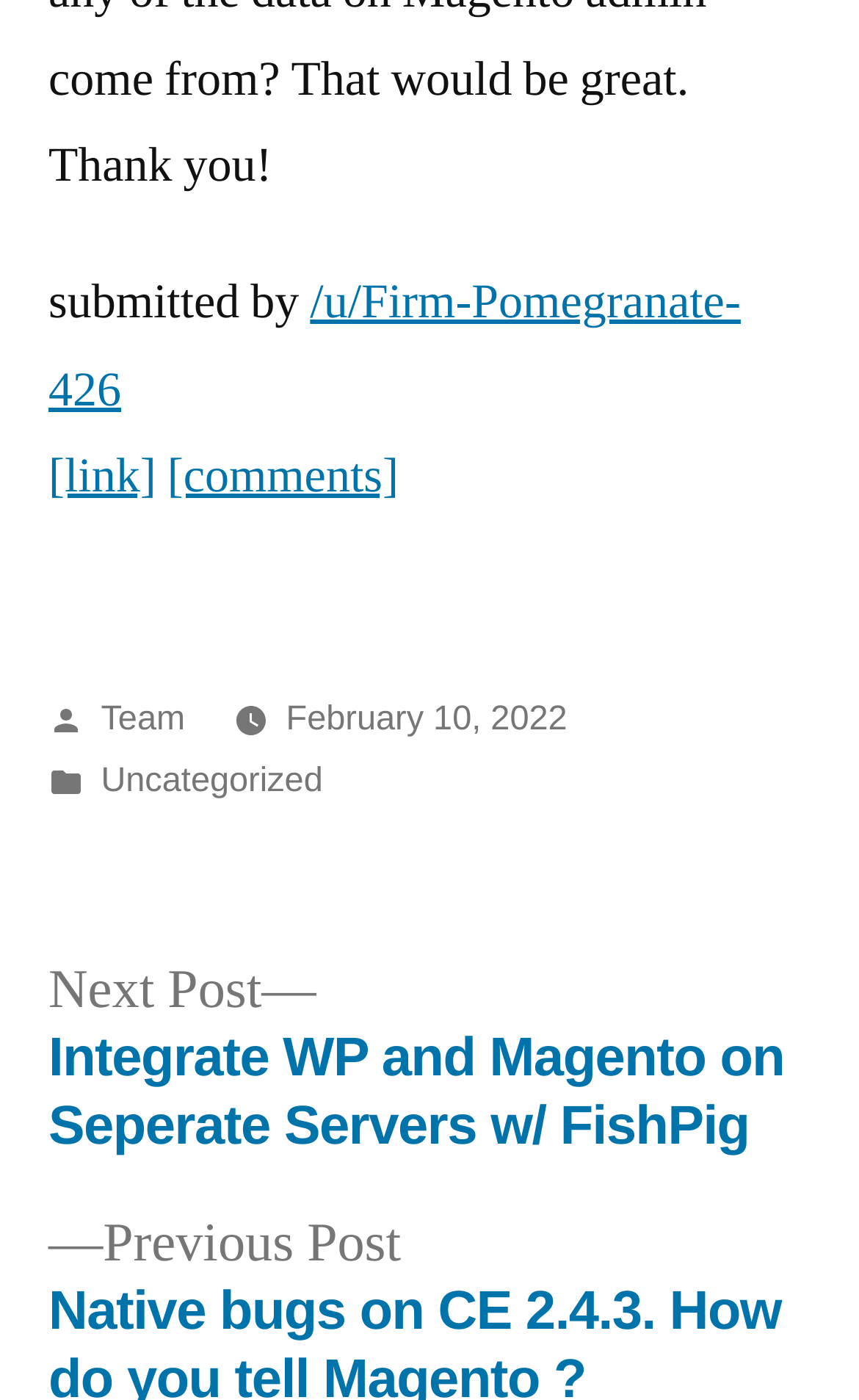Analyze the image and give a detailed response to the question:
When was the post published?

I found the answer by looking at the footer section of the webpage, where it says the date 'February 10, 2022', indicating that this is the publication date of the post.